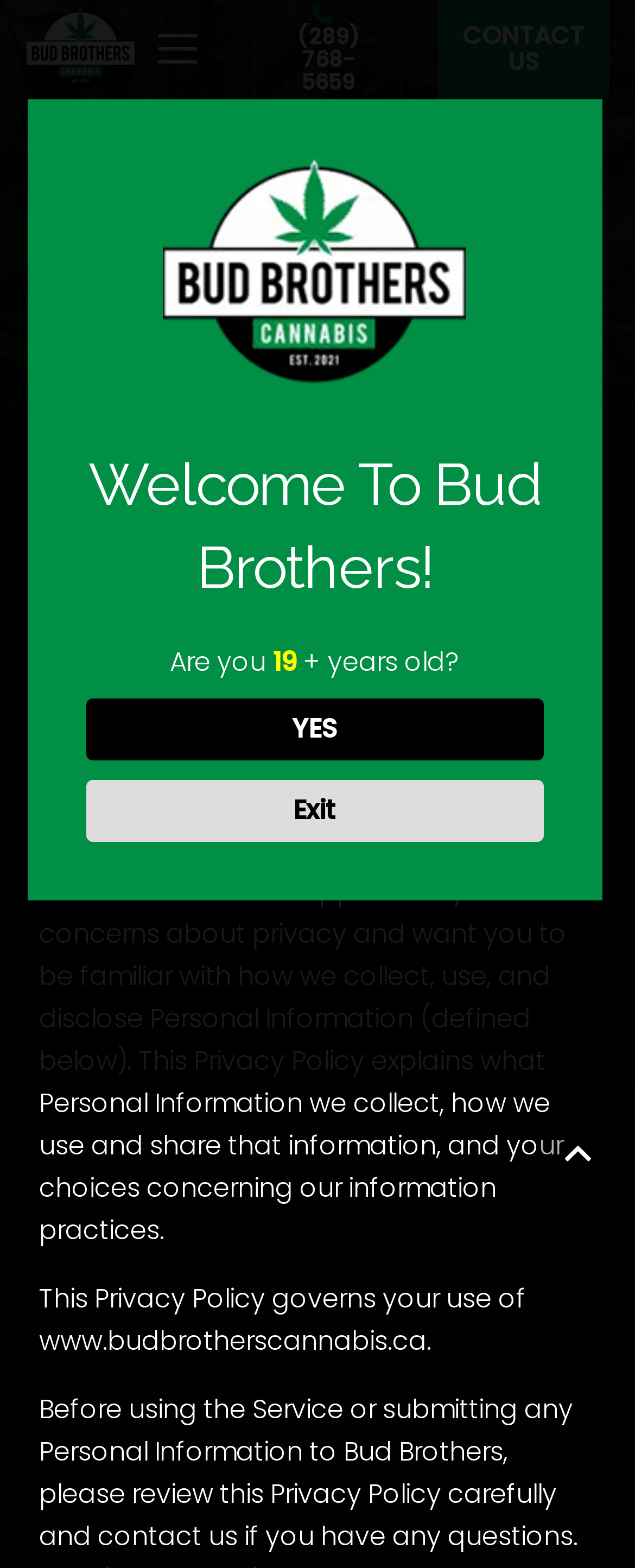Please provide the bounding box coordinate of the region that matches the element description: aria-label="far|chevron-down". Coordinates should be in the format (top-left x, top-left y, bottom-right x, bottom-right y) and all values should be between 0 and 1.

[0.062, 0.157, 0.938, 0.209]